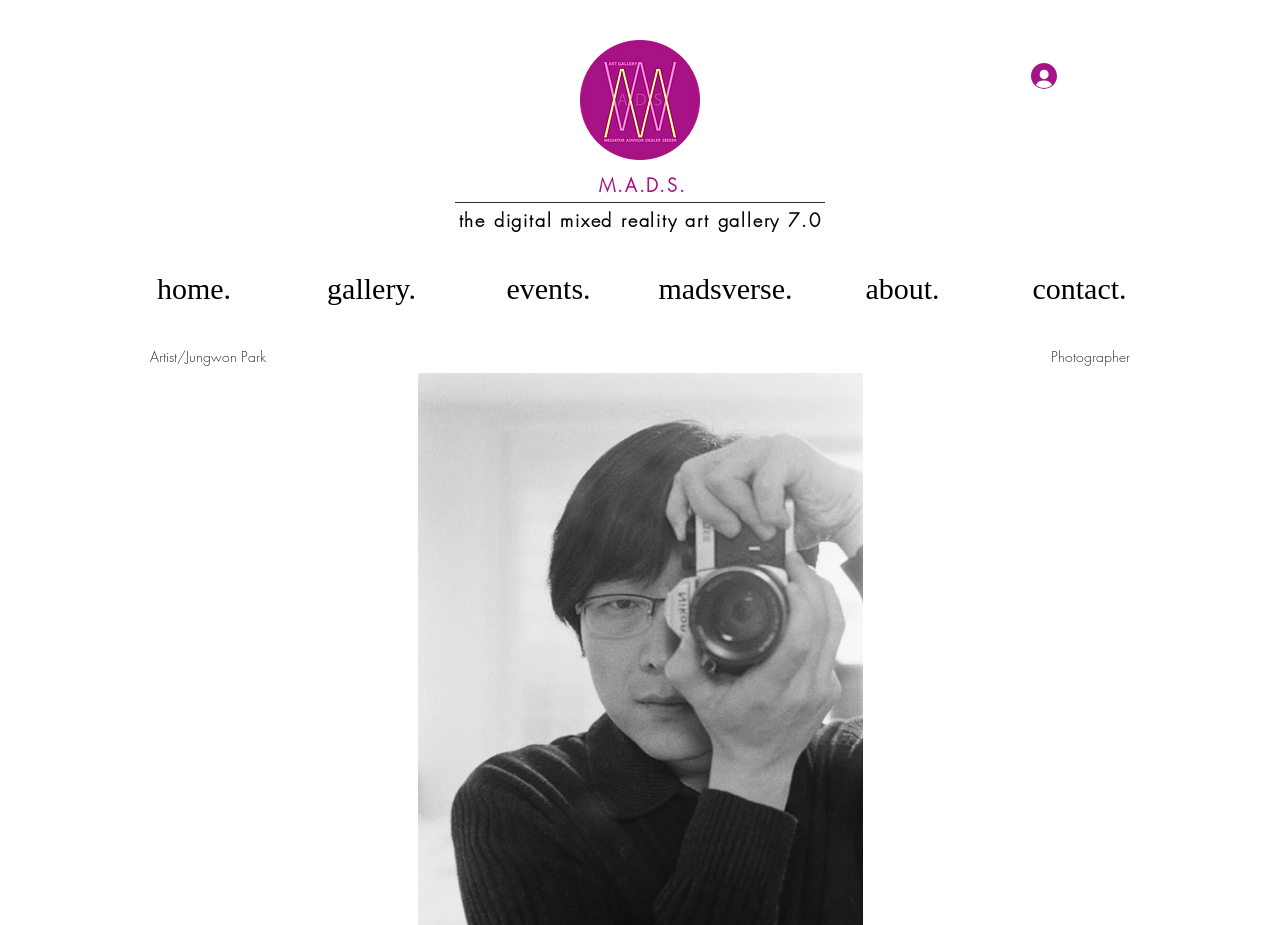Generate a thorough description of the webpage.

The webpage is about Jungwon Park, an artist and photographer based in Busan, South Korea. At the top of the page, there is a logo of "MADS Art Gallery" with a link to the gallery's homepage. Next to the logo, there is a "Log In" button with a small icon. 

Below the logo, there is a heading that reads "M.A.D.S." followed by a subtitle "the digital mixed reality art gallery 7.0". 

On the left side of the page, there is a navigation menu labeled "Site" with links to different sections of the website, including "home", "gallery", "events", "madsverse", "about", and "contact". 

The main content of the page is focused on Jungwon Park, with a heading that reads "Jungwon Park" and a subheading "Artist/". There is also a separate heading that reads "Photographer" on the right side of the page. 

The overall layout of the page is organized, with clear headings and concise text.